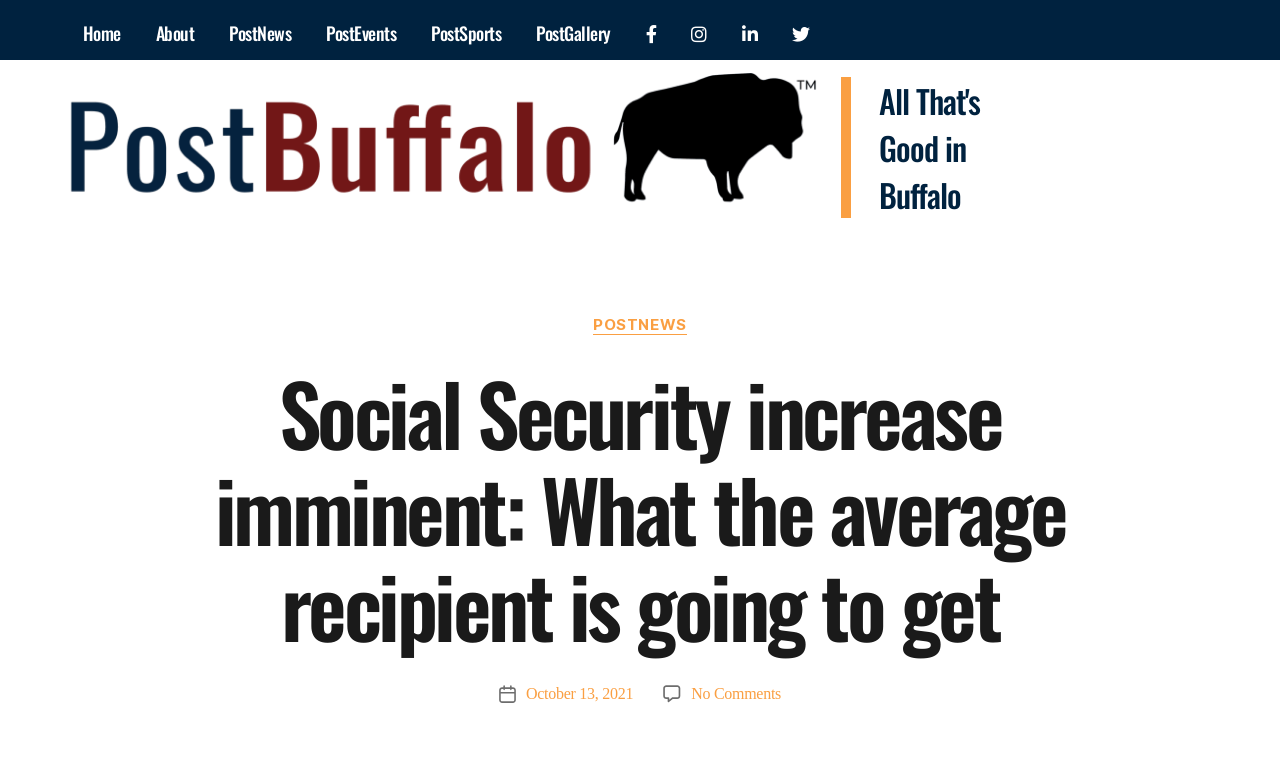Analyze the image and deliver a detailed answer to the question: What is the date of the post?

The post date can be found below the main heading, where it says 'October 13, 2021'.